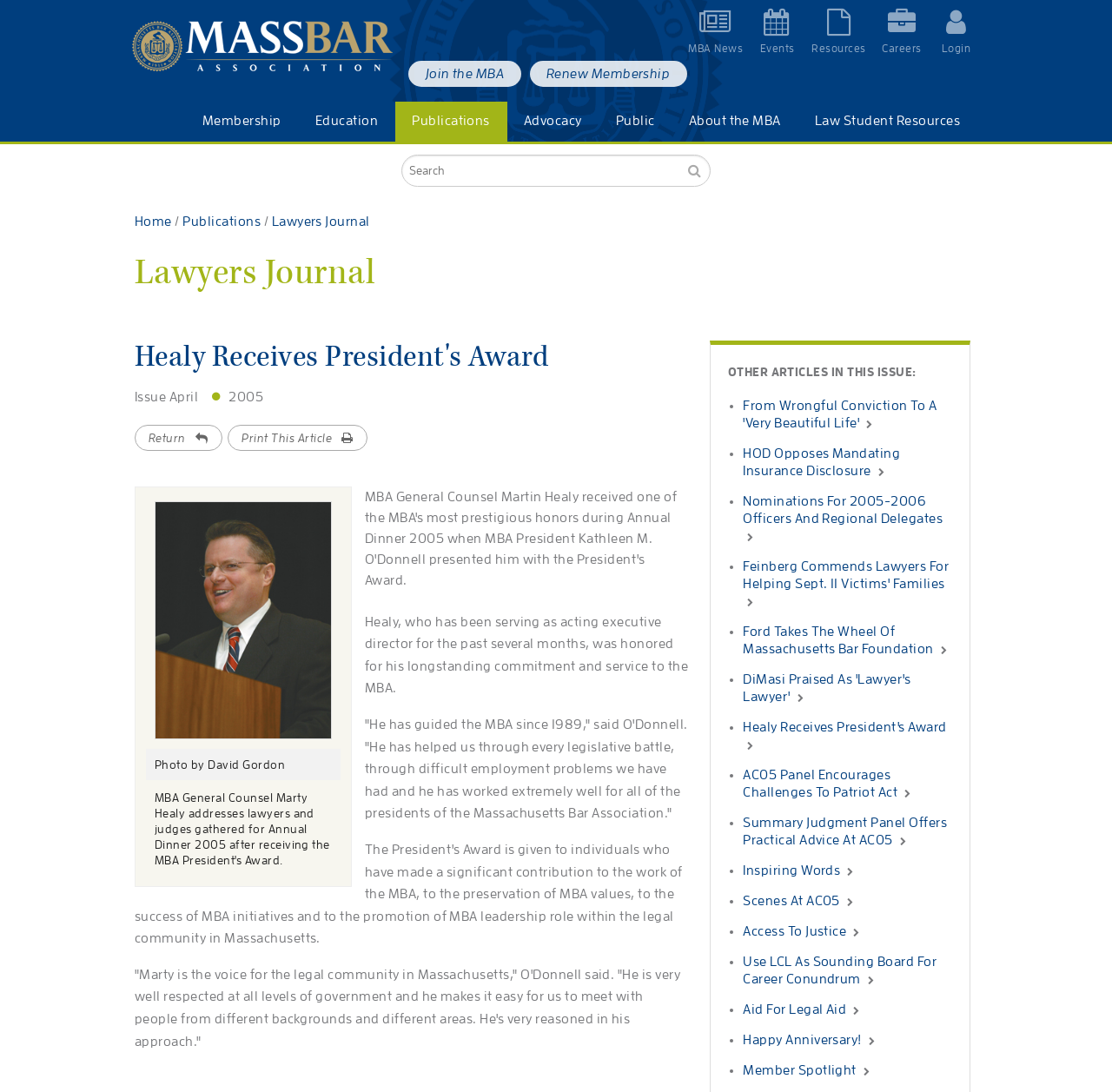Answer this question in one word or a short phrase: What is the name of the journal?

Lawyers Journal